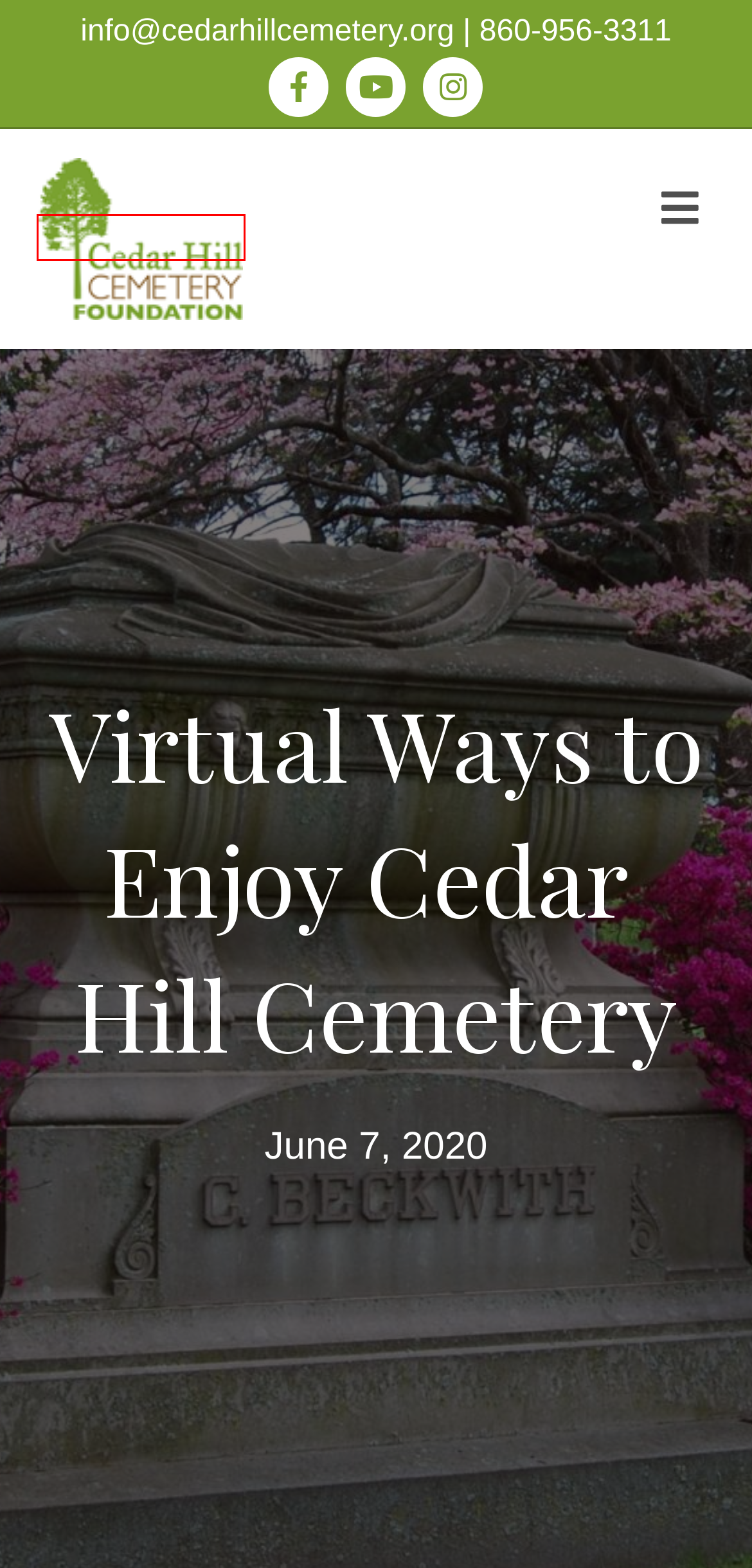You have a screenshot showing a webpage with a red bounding box highlighting an element. Choose the webpage description that best fits the new webpage after clicking the highlighted element. The descriptions are:
A. Stories in Stone - The Obelisk - Cedar Hill Cemetery Foundation
B. Cedar Hill Cemetery, Hartford, CT, was established in 1864
C. Self-Guided Opportunities at Cedar Hill - Cedar Hill Cemetery Foundation
D. Contact Us - Cedar Hill Cemetery Foundation
E. Home - Cedar Hill Cemetery Foundation
F. Newsletter - Cedar Hill Cemetery Foundation
G. Terms of Use - Cedar Hill Cemetery Foundation
H. Privacy Policy - Cedar Hill Cemetery Foundation

E